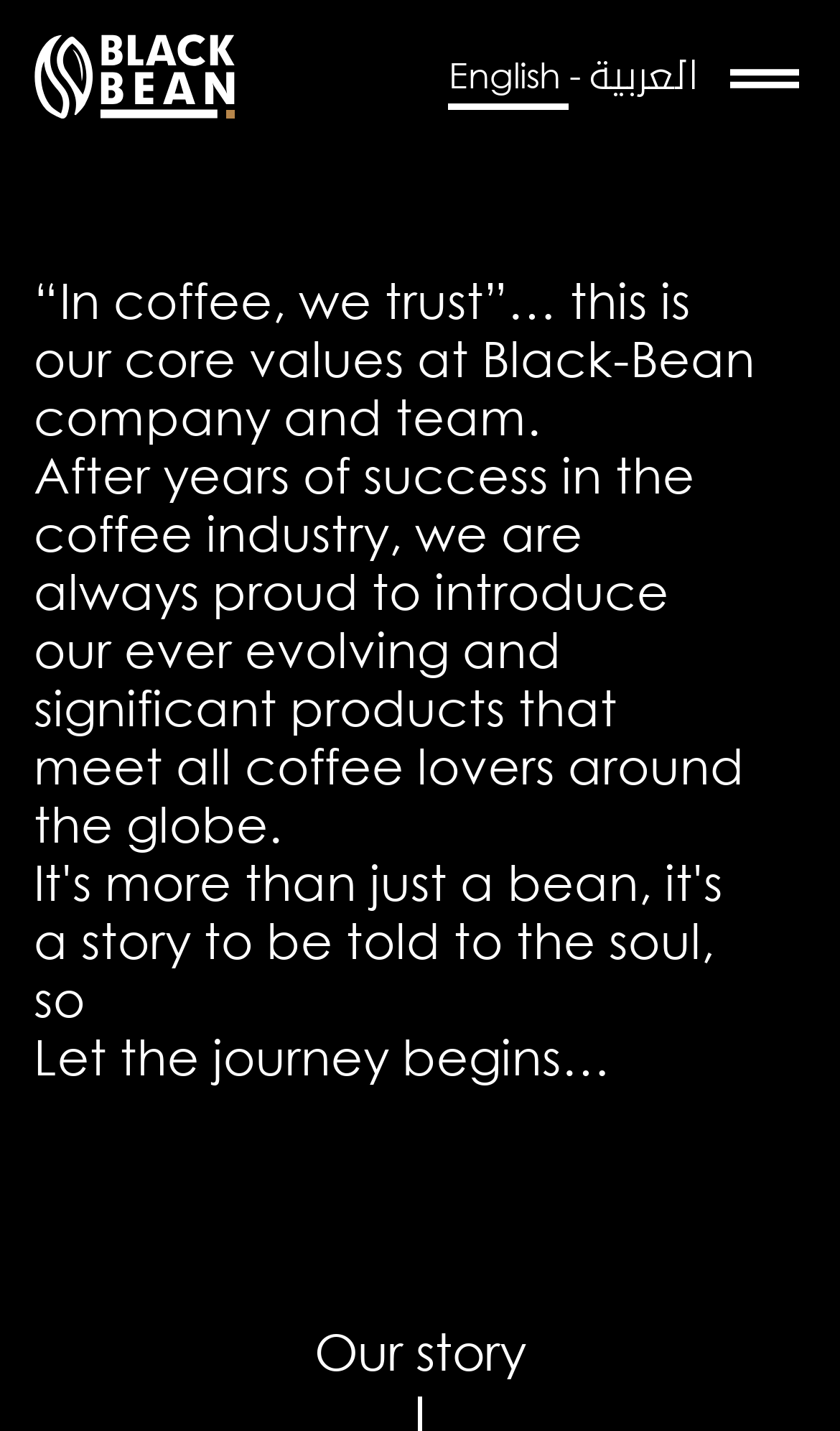Please reply to the following question with a single word or a short phrase:
What is the theme of the website?

Coffee